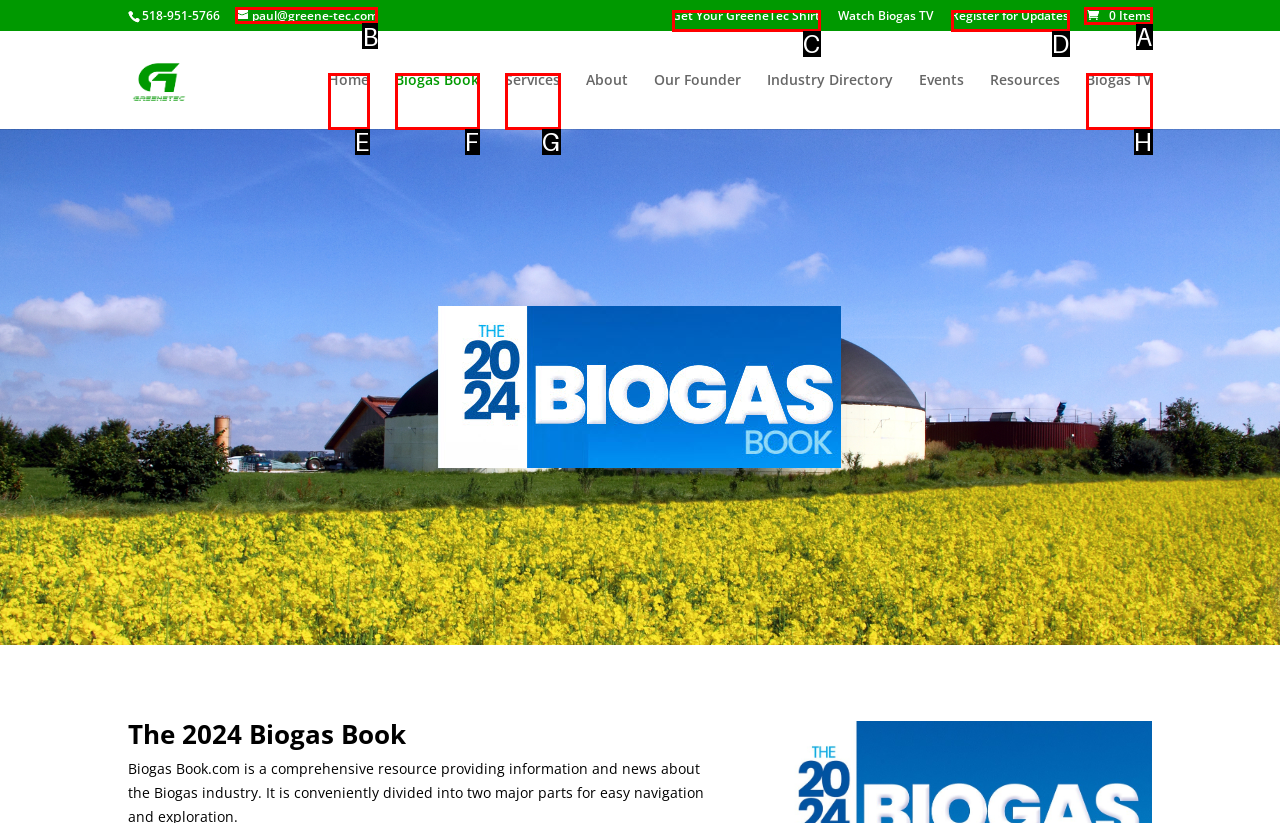Determine which HTML element to click for this task: Contact Greene-Tec via email Provide the letter of the selected choice.

B